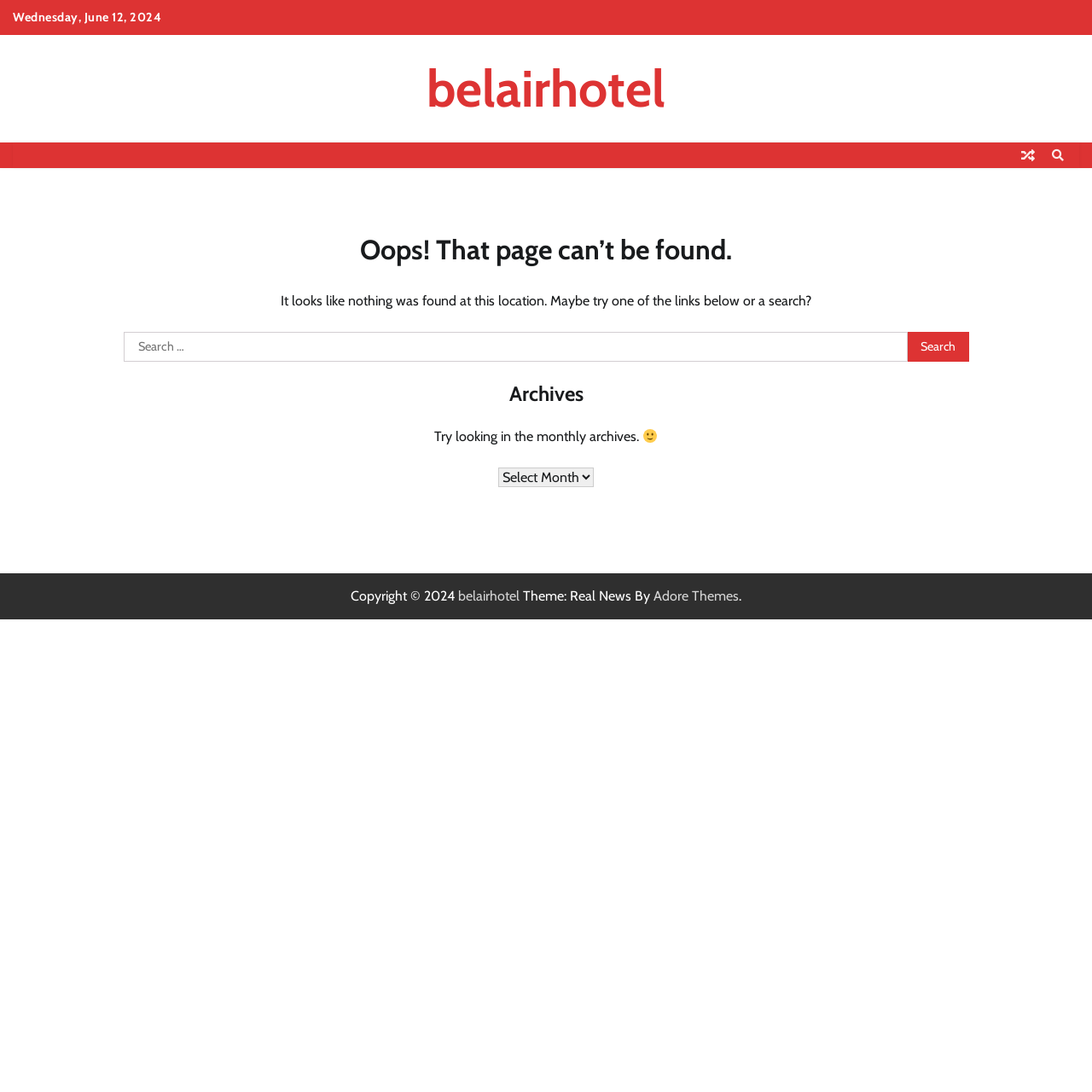What is the purpose of the search box?
Please elaborate on the answer to the question with detailed information.

I inferred the purpose of the search box by its location and the text 'Search for:' next to it, which suggests that it is meant to be used to search for content on the website.